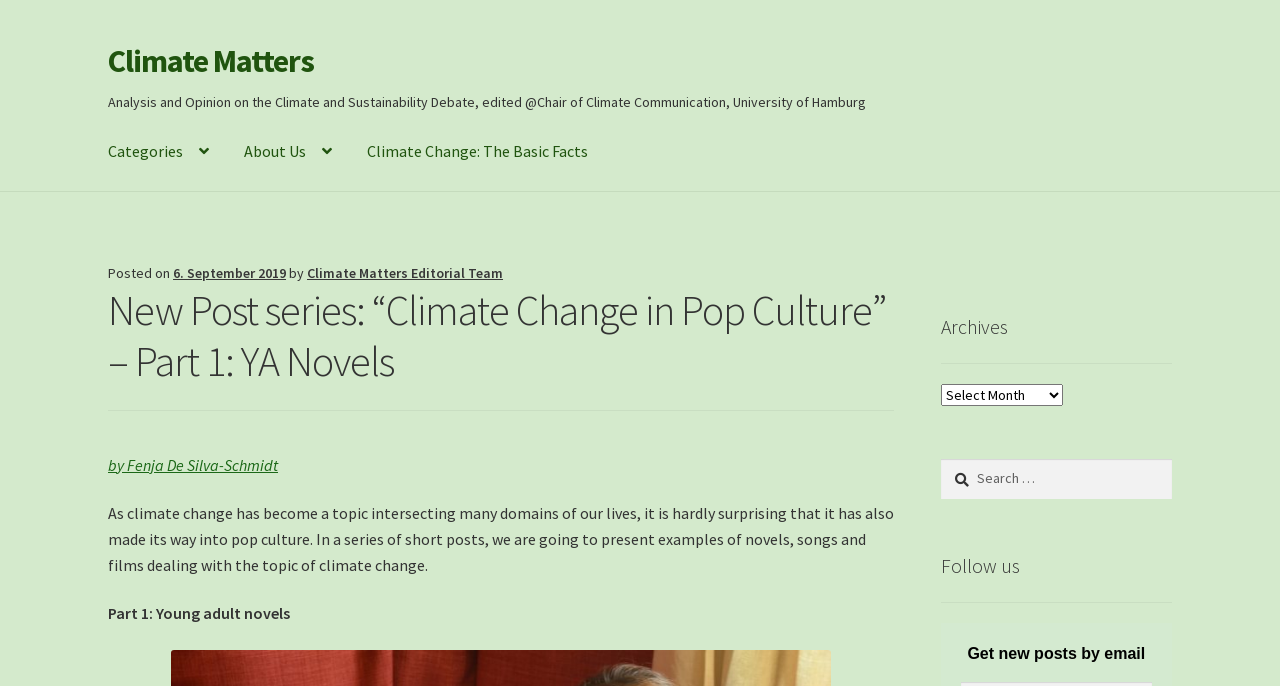Reply to the question below using a single word or brief phrase:
What is the topic of the post series?

Climate Change in Pop Culture